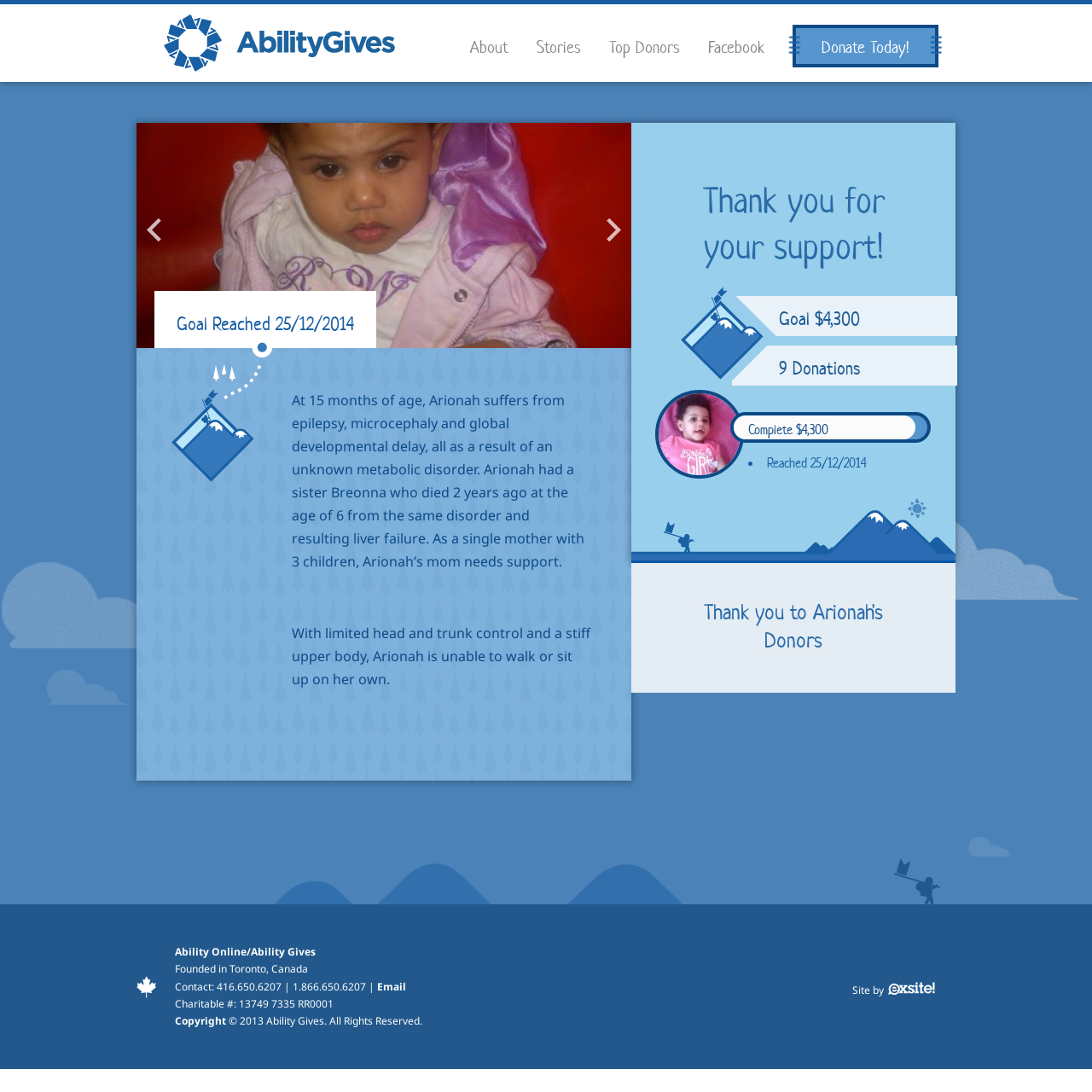Please indicate the bounding box coordinates for the clickable area to complete the following task: "Download MPEG to MOV Converter for Windows". The coordinates should be specified as four float numbers between 0 and 1, i.e., [left, top, right, bottom].

None